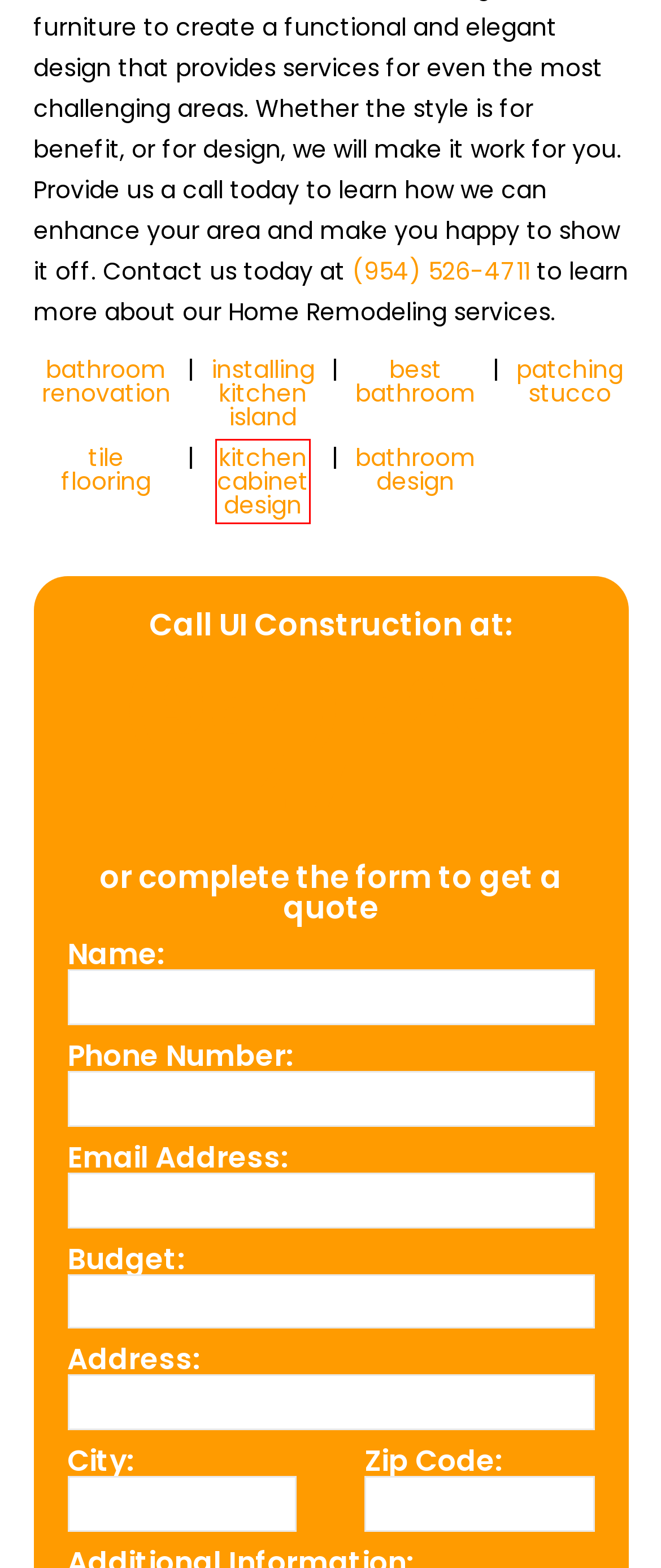A screenshot of a webpage is given, featuring a red bounding box around a UI element. Please choose the webpage description that best aligns with the new webpage after clicking the element in the bounding box. These are the descriptions:
A. Jacuzzi Installation North Miami Florida
B. Ten Top Interior Designers Jupiter Fl
C. Drywall Installation Pembroke Pines Florida
D. Installing Toilet Davie Florida
E. Best Carpenter Coral Springs Florida
F. Outdoor Living Design Miramar Florida
G. Bathroom Construction Hollywood Fl
H. Local Professional Web Design & Development- Rank My Web

F